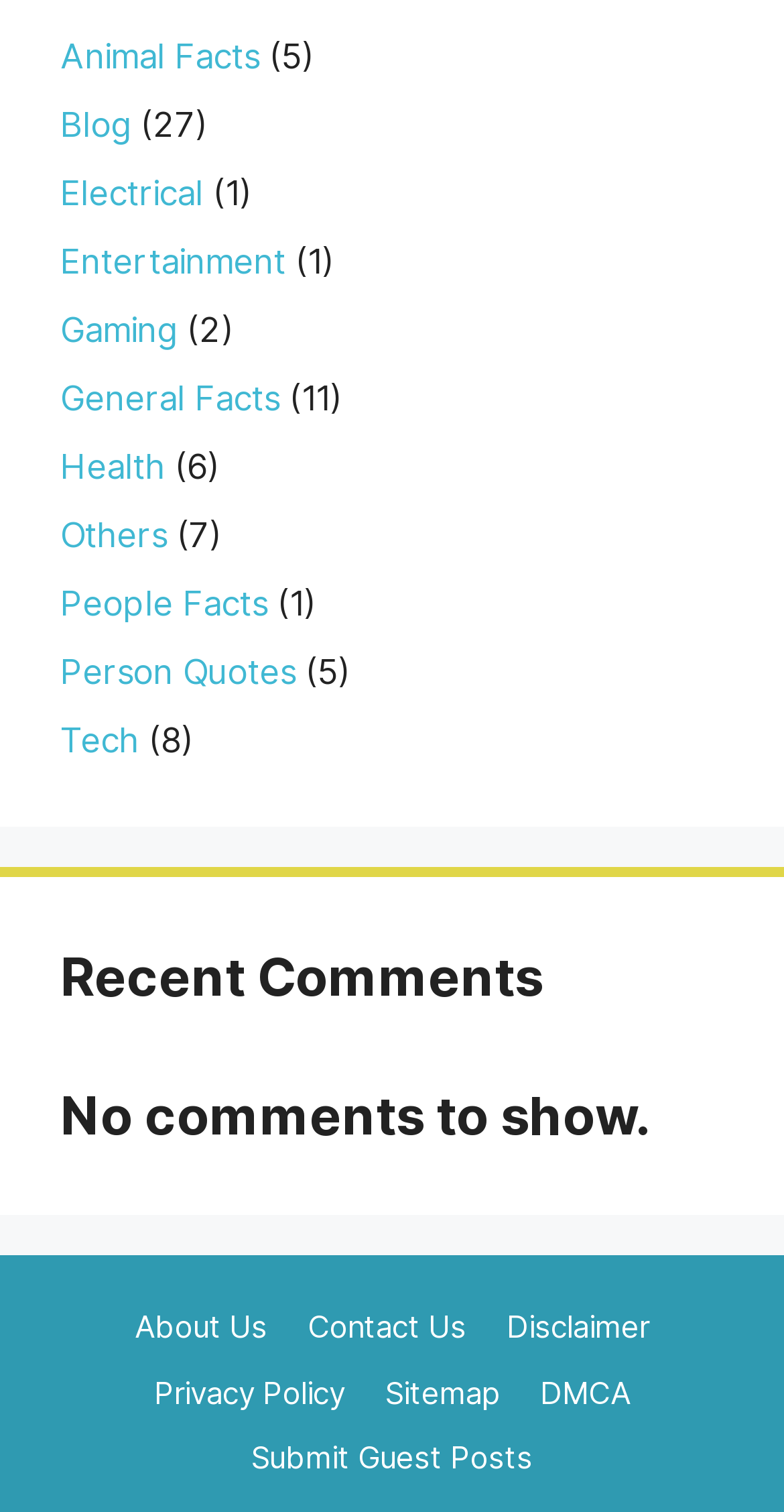Pinpoint the bounding box coordinates of the clickable area needed to execute the instruction: "Explore the SEVENOAKS 1015 category". The coordinates should be specified as four float numbers between 0 and 1, i.e., [left, top, right, bottom].

None